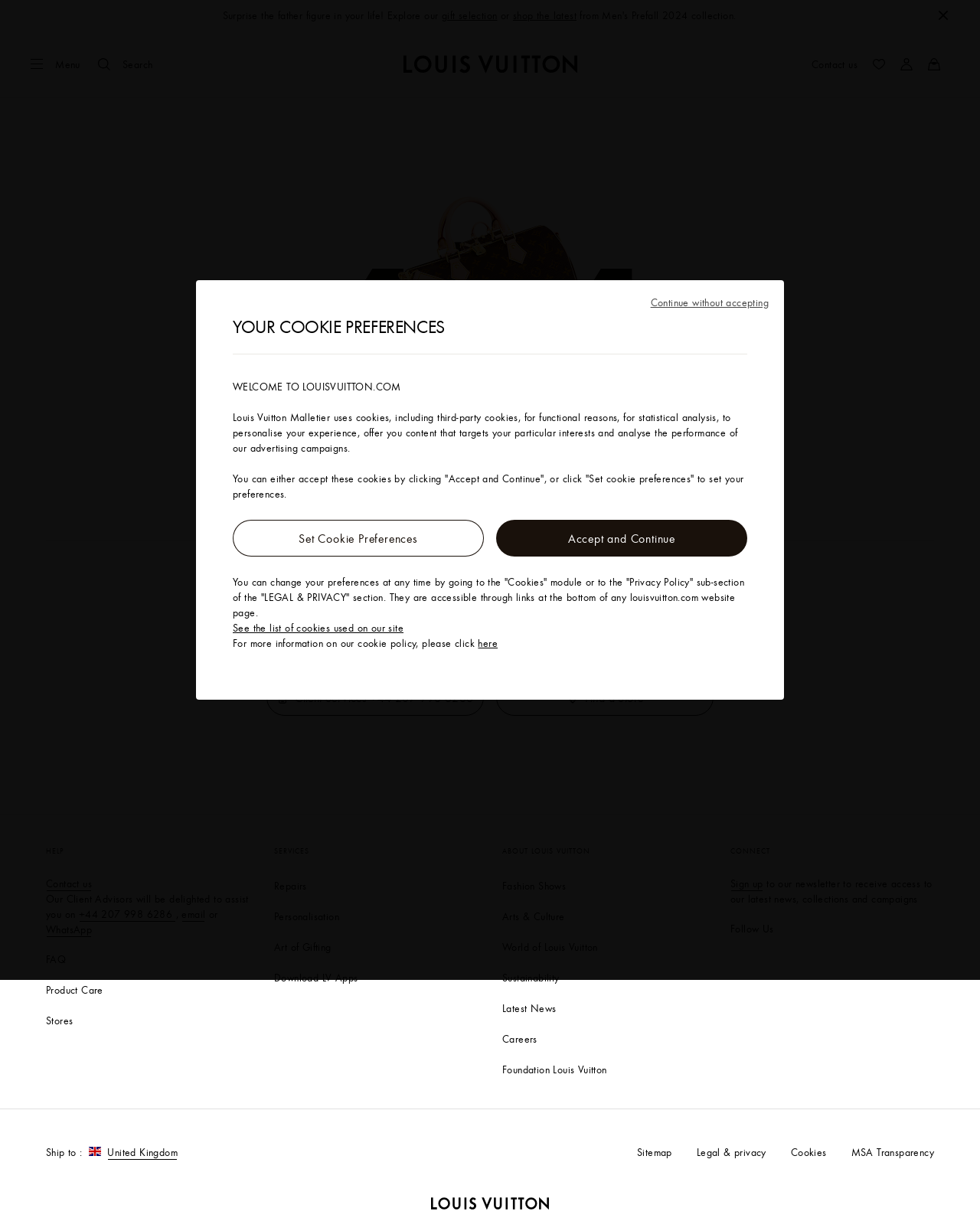Where is the 'Close' button located?
Give a one-word or short-phrase answer derived from the screenshot.

Top right corner